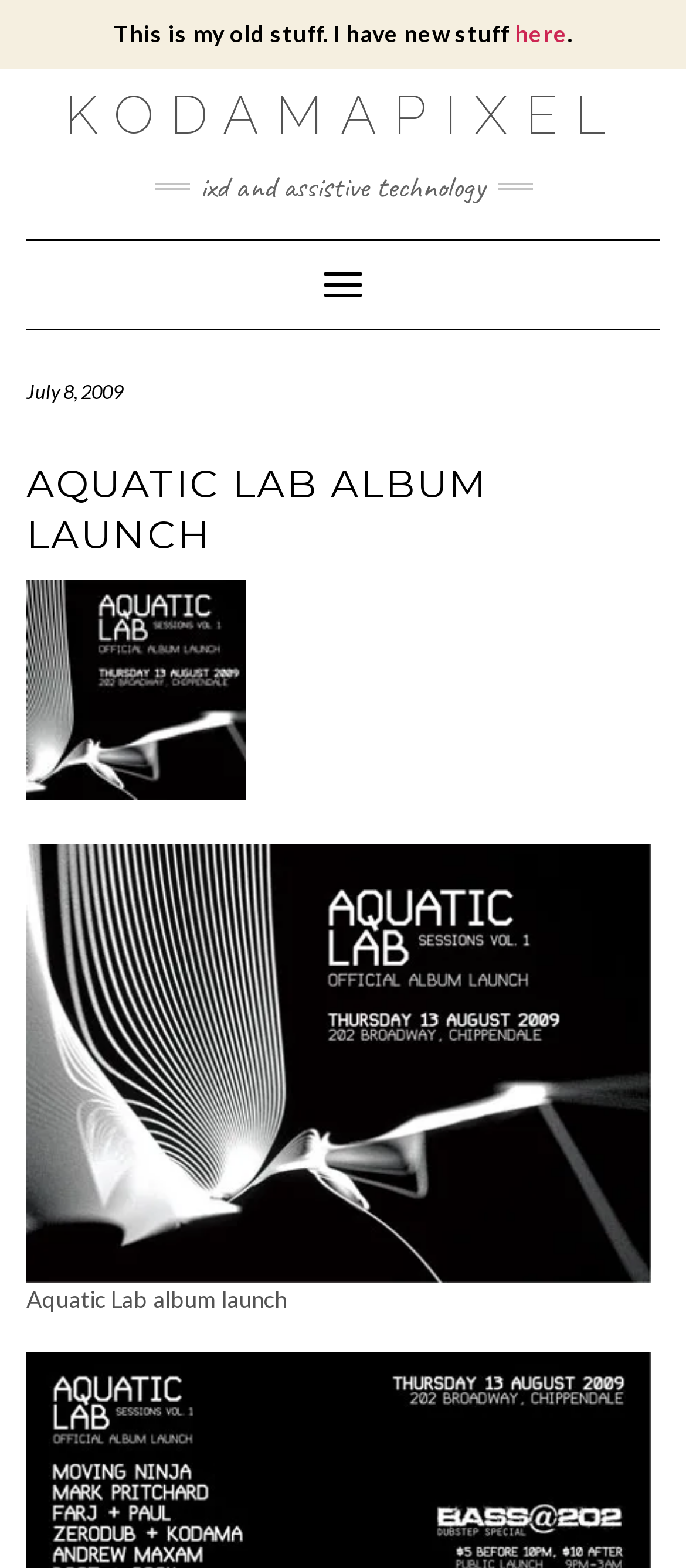What is the name of the album being launched? From the image, respond with a single word or brief phrase.

Aquatic Lab Album